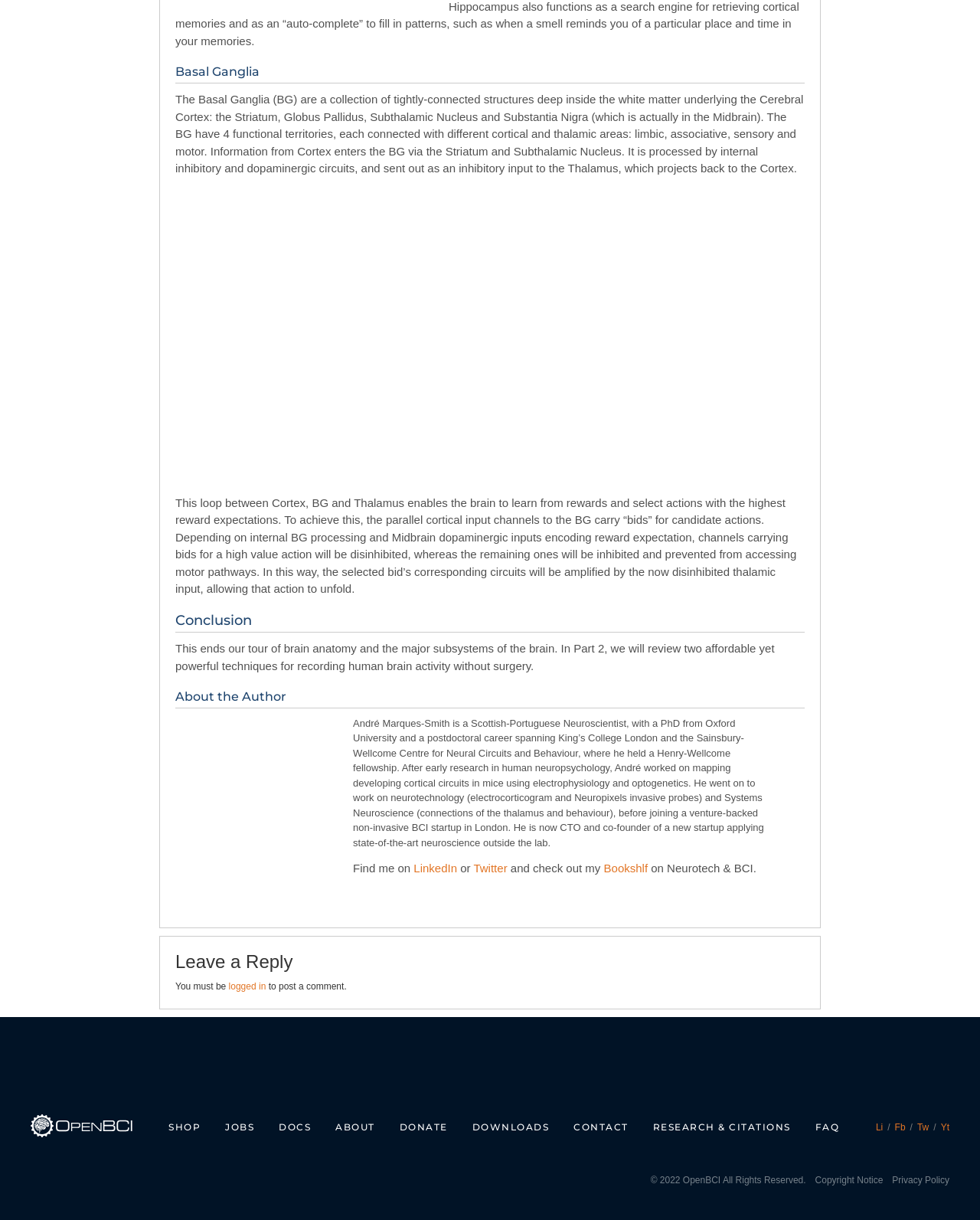Please predict the bounding box coordinates of the element's region where a click is necessary to complete the following instruction: "Click the 'SHOP' link". The coordinates should be represented by four float numbers between 0 and 1, i.e., [left, top, right, bottom].

[0.16, 0.909, 0.217, 0.939]